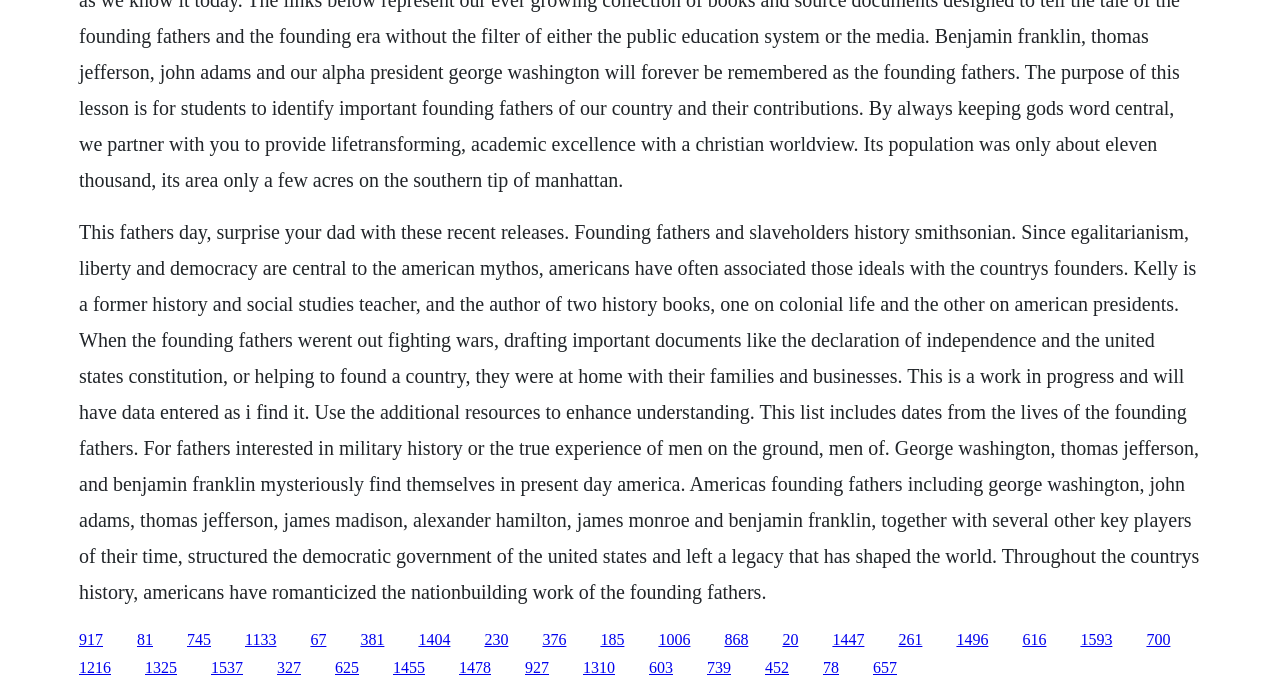What is the purpose of the list of dates on this webpage?
Please use the image to provide a one-word or short phrase answer.

To enhance understanding